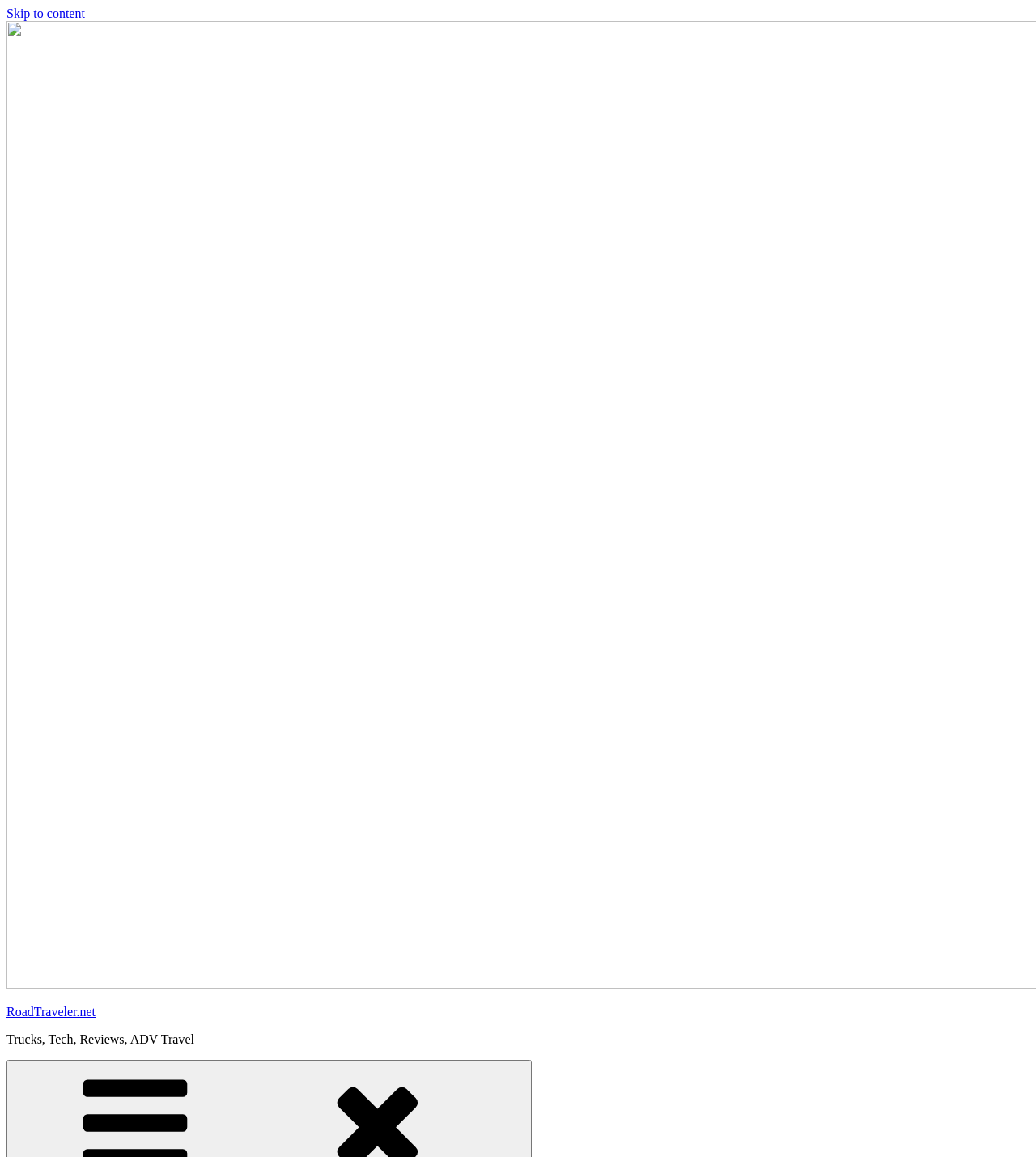What is the primary heading on this webpage?

2 Low UnLoc From BD Diesel Performance